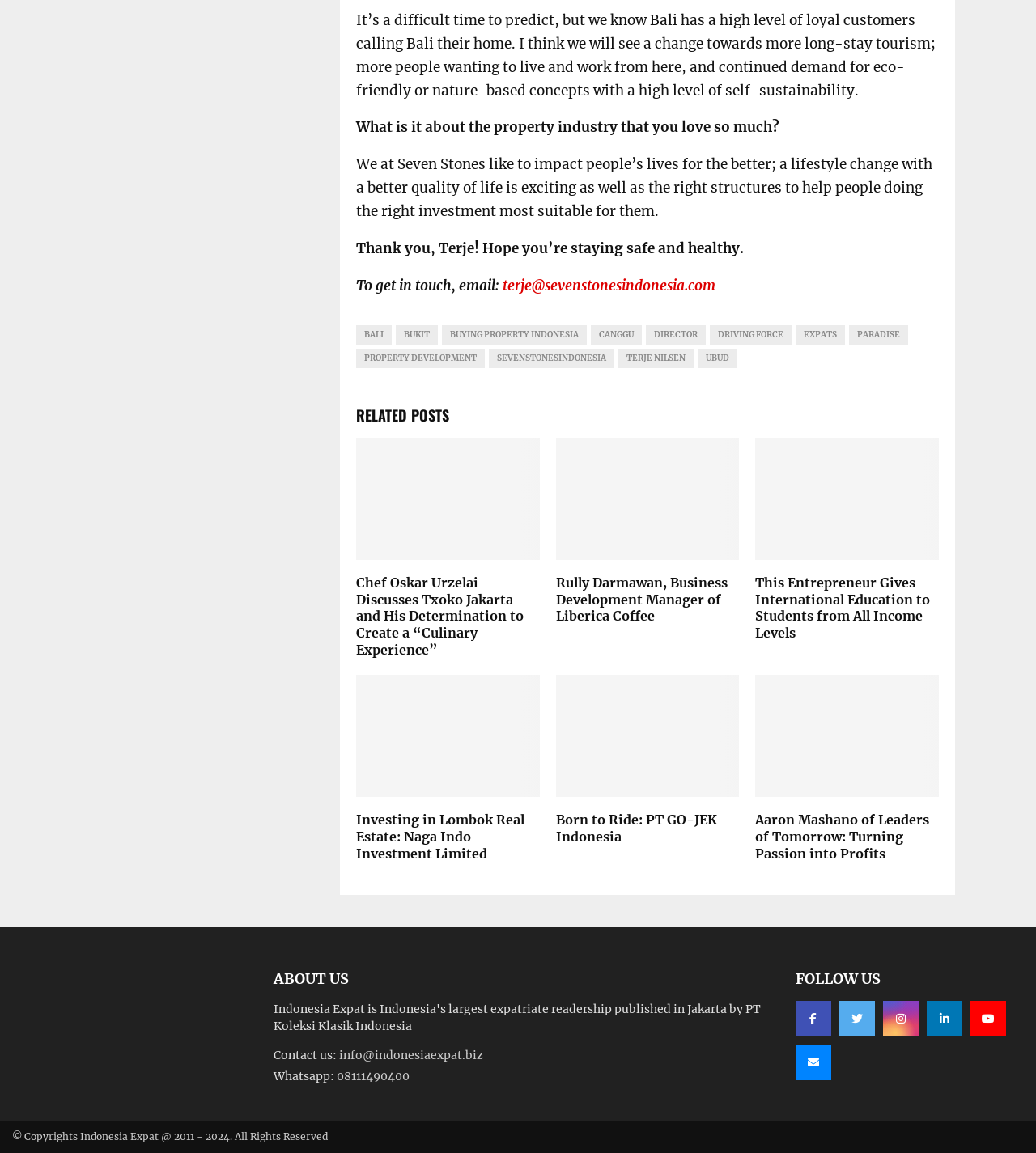What is the purpose of the 'RELATED POSTS' section?
From the details in the image, answer the question comprehensively.

The 'RELATED POSTS' section appears to be a collection of links to other articles or posts that are related to the topic of the conversation. The section includes headings and links to articles with titles such as 'Chef Oskar Urzelai Discusses Txoko Jakarta and His Determination to Create a “Culinary Experience”' and 'Investing in Lombok Real Estate: Naga Indo Investment Limited'.